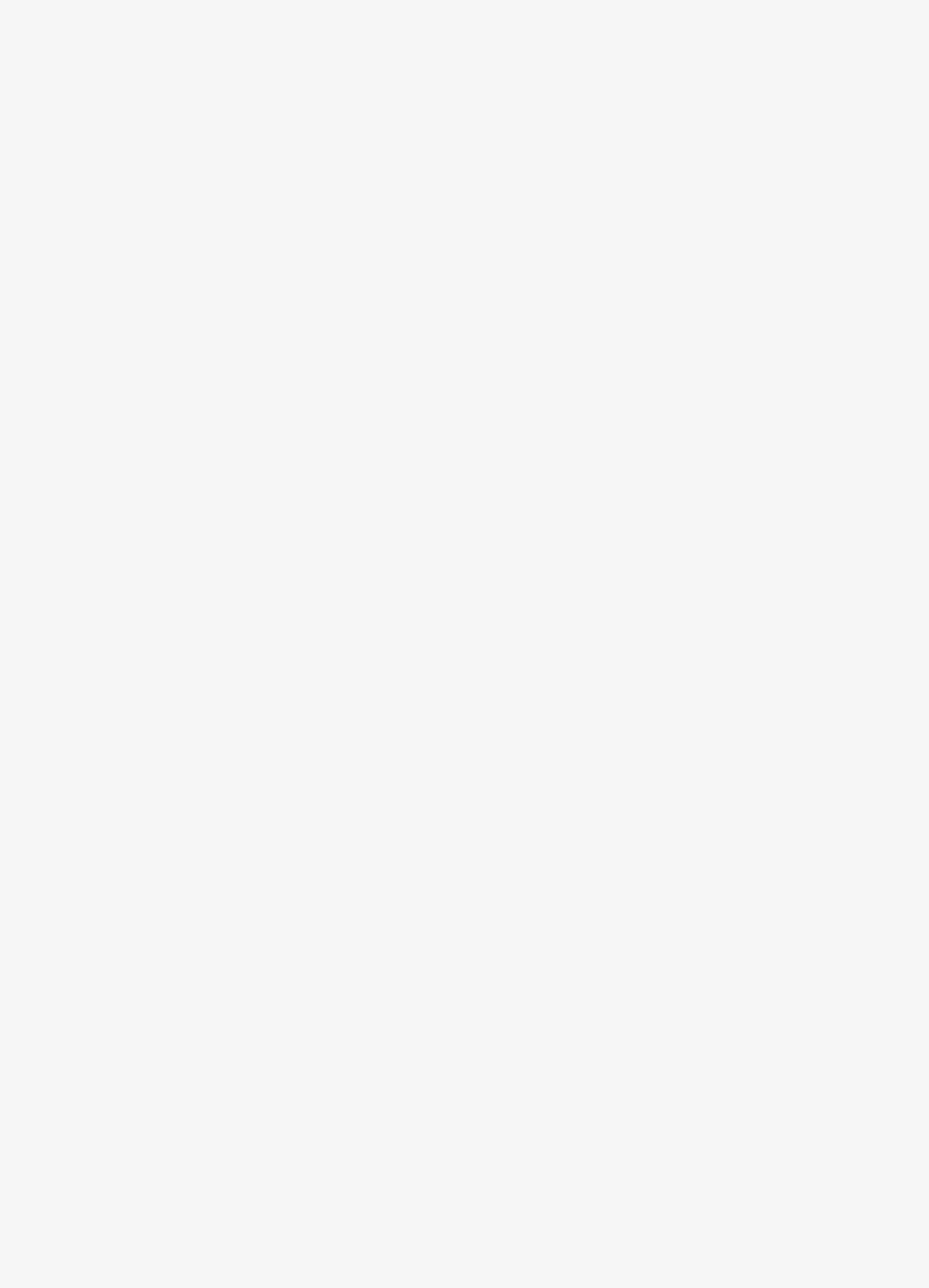How many social media links are there?
Answer the question based on the image using a single word or a brief phrase.

5